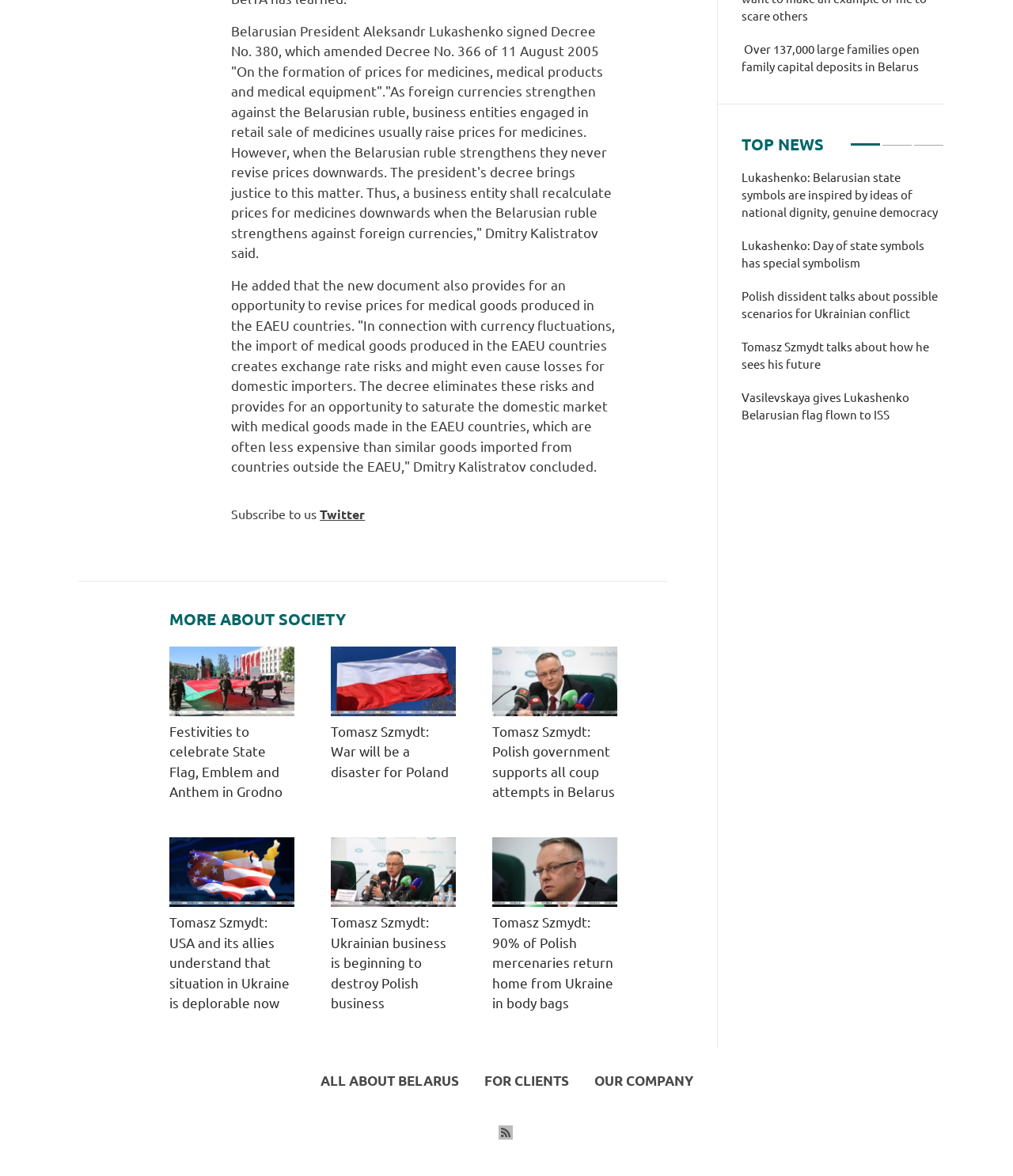Given the element description: "All about Belarus", predict the bounding box coordinates of the UI element it refers to, using four float numbers between 0 and 1, i.e., [left, top, right, bottom].

[0.305, 0.906, 0.464, 0.933]